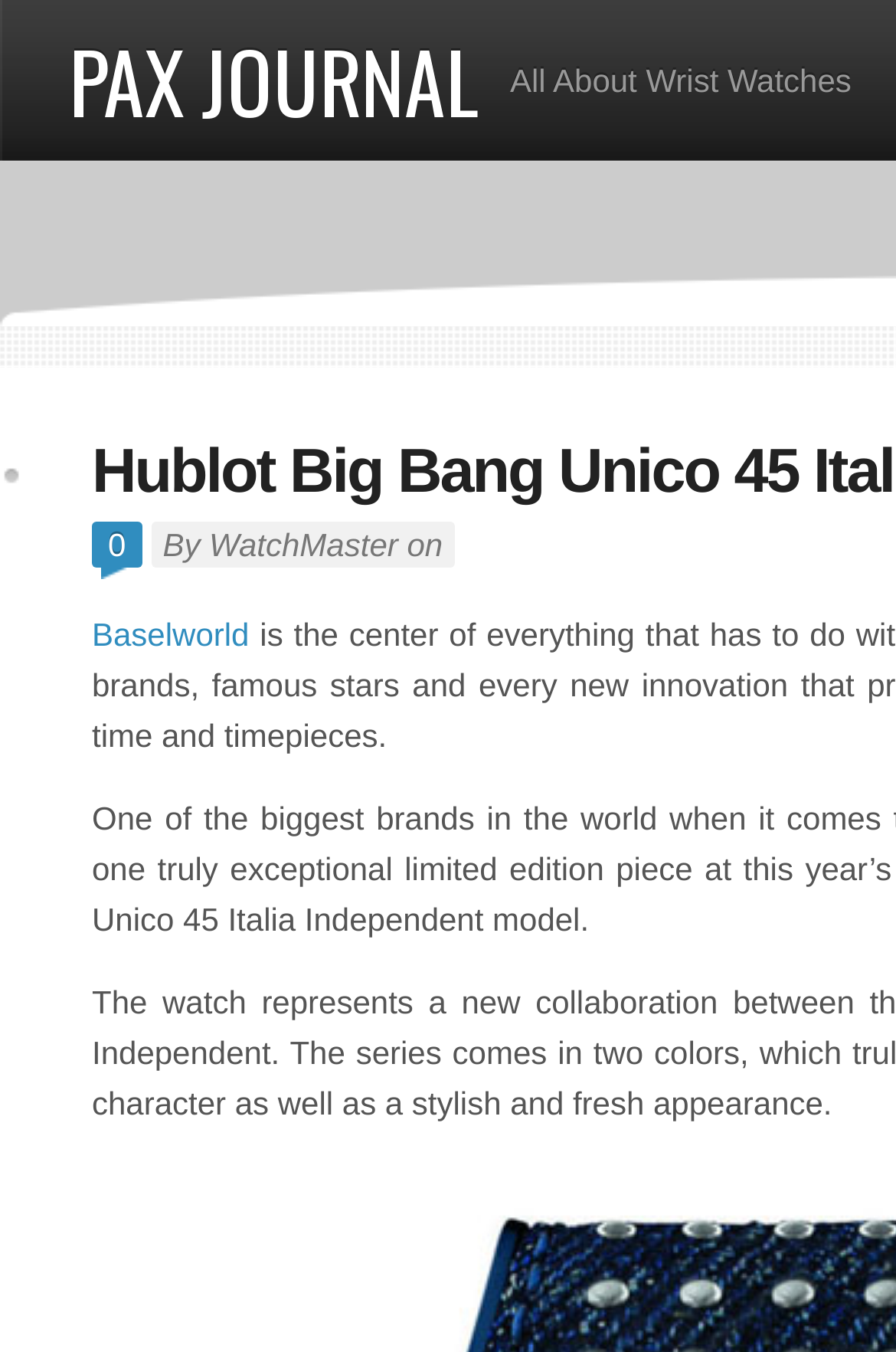Explain the webpage's layout and main content in detail.

The webpage is about Hublot Big Bang Unico 45 Italia Independent, a luxury wristwatch. At the top left, there is a link to "PAX JOURNAL". Below it, a heading "All About Wrist Watches" is centered on the page. 

Under the heading, there is a byline that reads "By WatchMaster on", with a link to "0" and "Baselworld" on the left and right sides, respectively. The byline and the links are positioned in the middle of the page, slightly above the center.